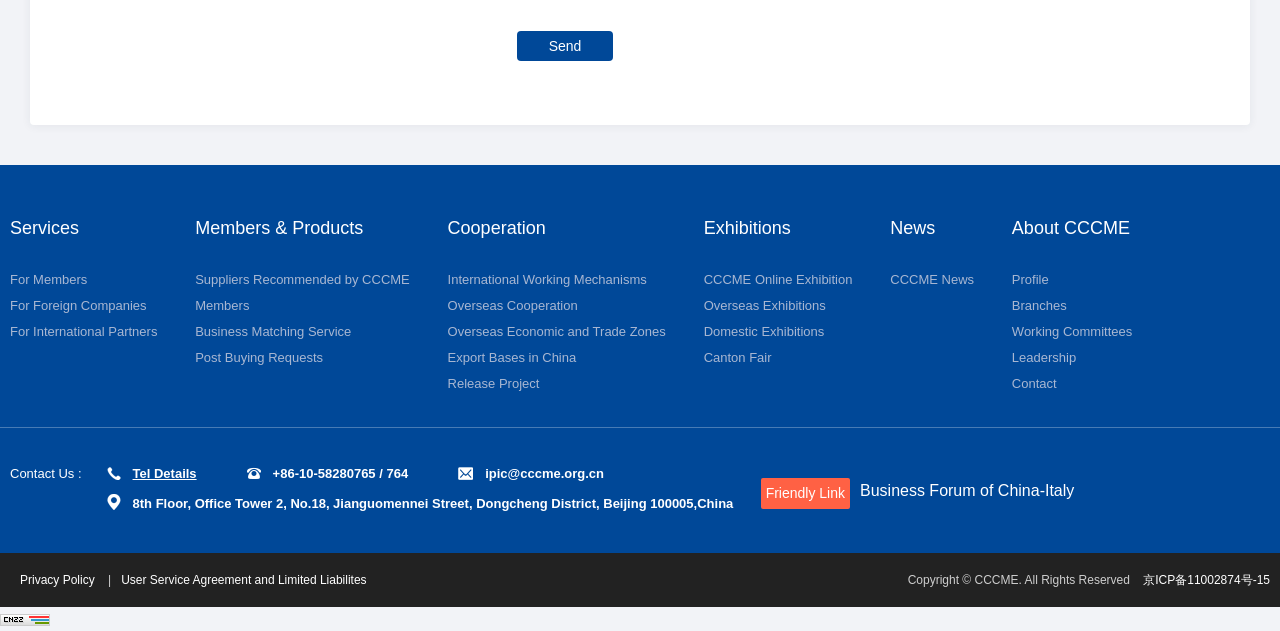Highlight the bounding box coordinates of the region I should click on to meet the following instruction: "Check News".

[0.696, 0.345, 0.731, 0.377]